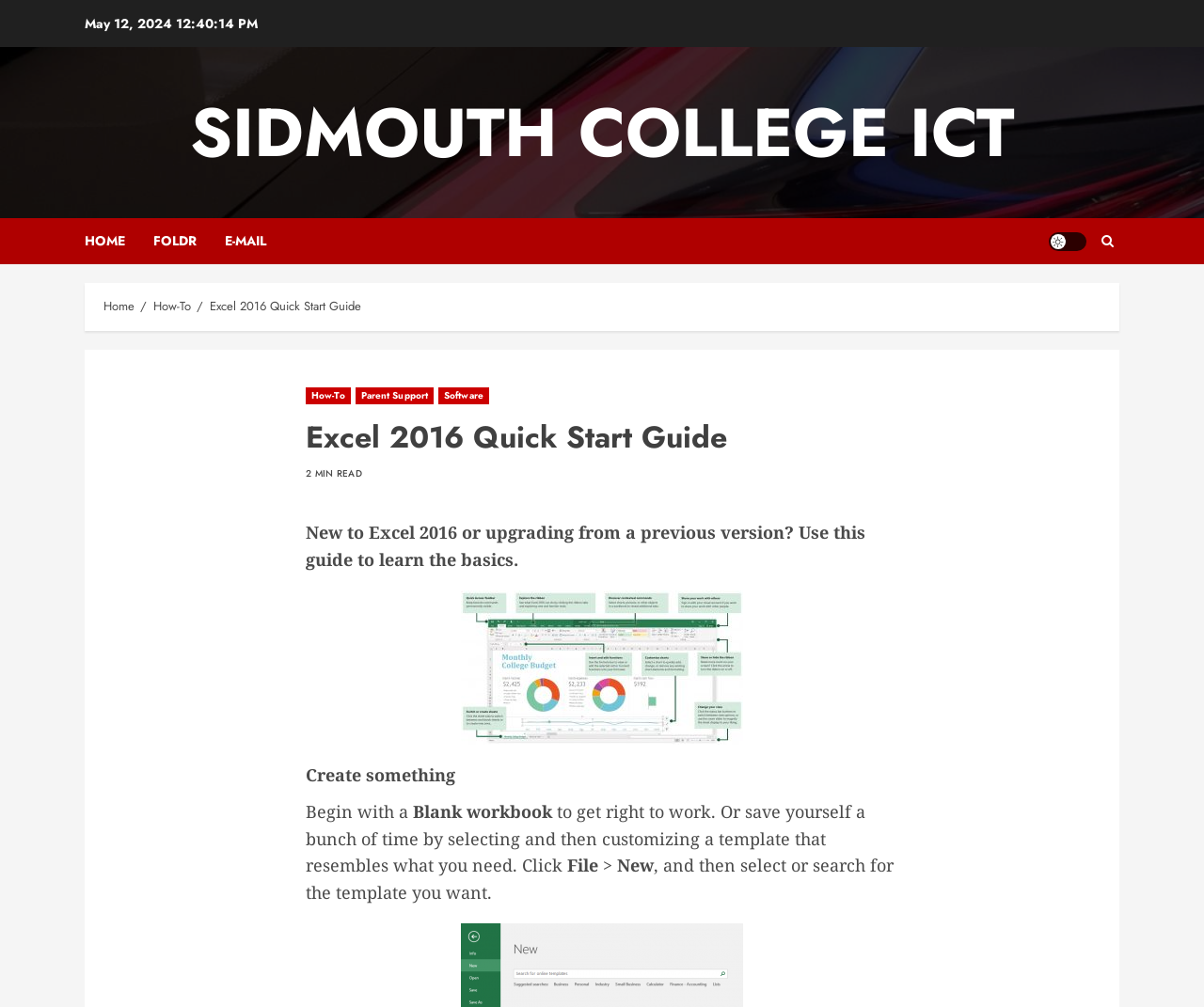Provide a one-word or short-phrase response to the question:
What is the purpose of the guide?

To learn the basics of Excel 2016